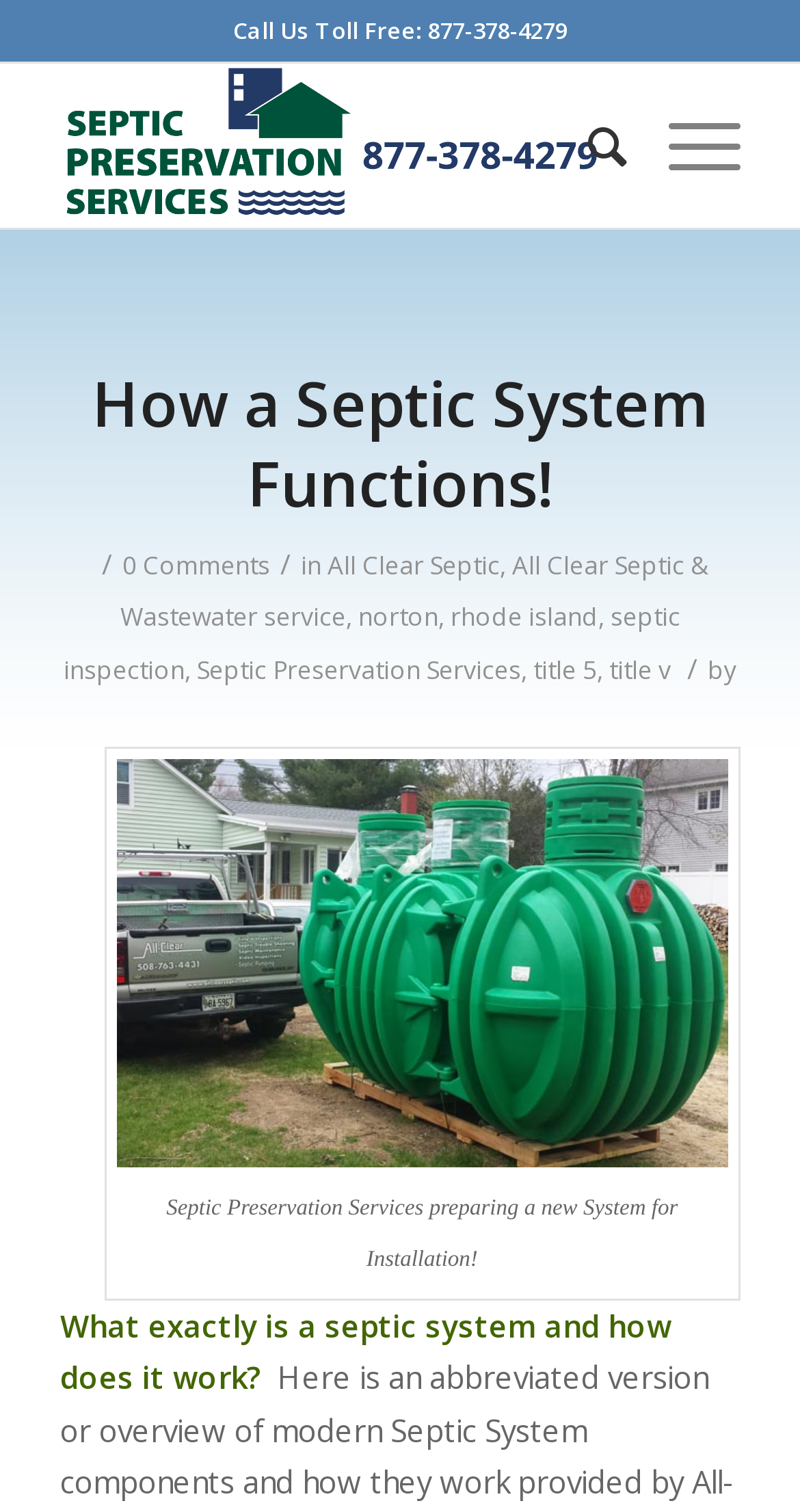Utilize the details in the image to thoroughly answer the following question: What is the topic of the main content on this webpage?

The topic can be inferred from the heading element 'How a Septic System Functions!' which is a child of the header element, and also from the static text element 'What exactly is a septic system and how does it work?' at the bottom of the webpage.